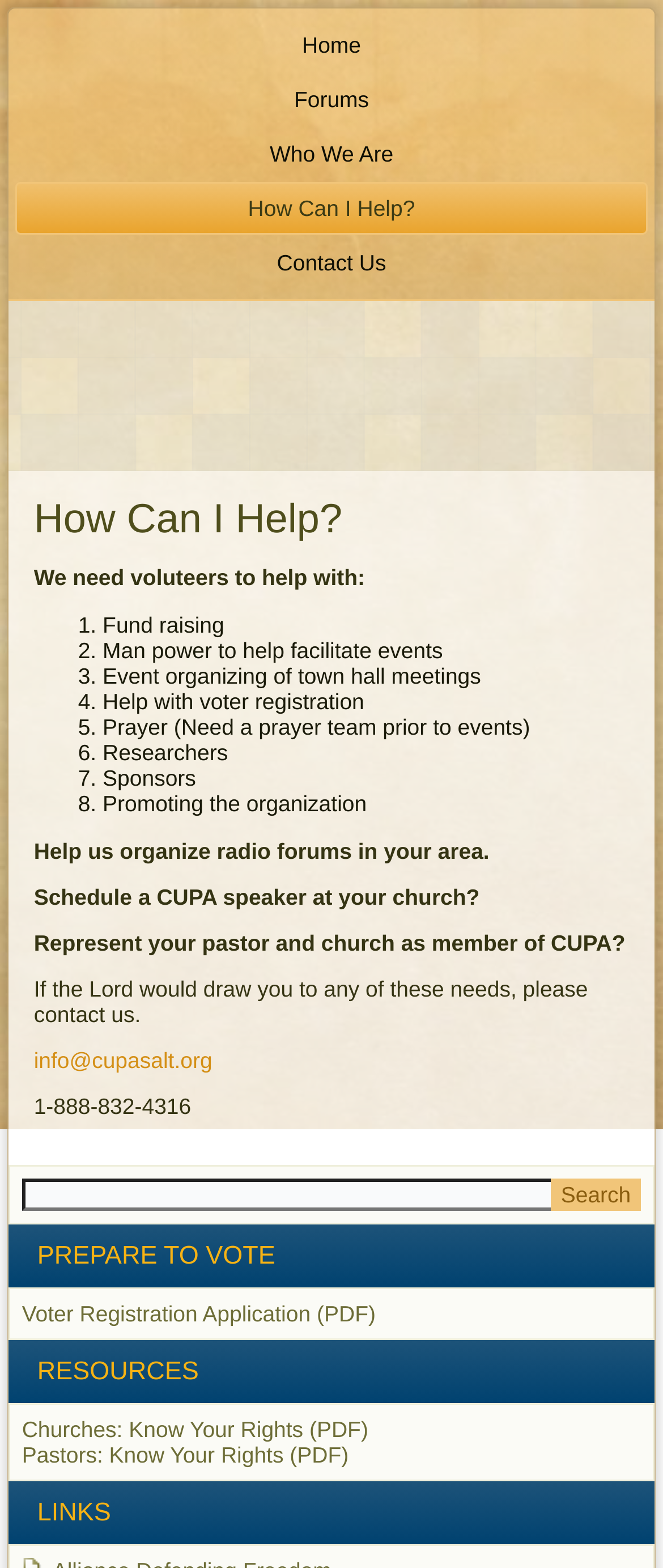Refer to the image and provide an in-depth answer to the question: 
How can I contact the organization?

The webpage provides contact information for the organization, which includes an email address, info@cupasalt.org, and a phone number, 1-888-832-4316. This information is provided at the bottom of the page, under the 'How Can I Help?' section.